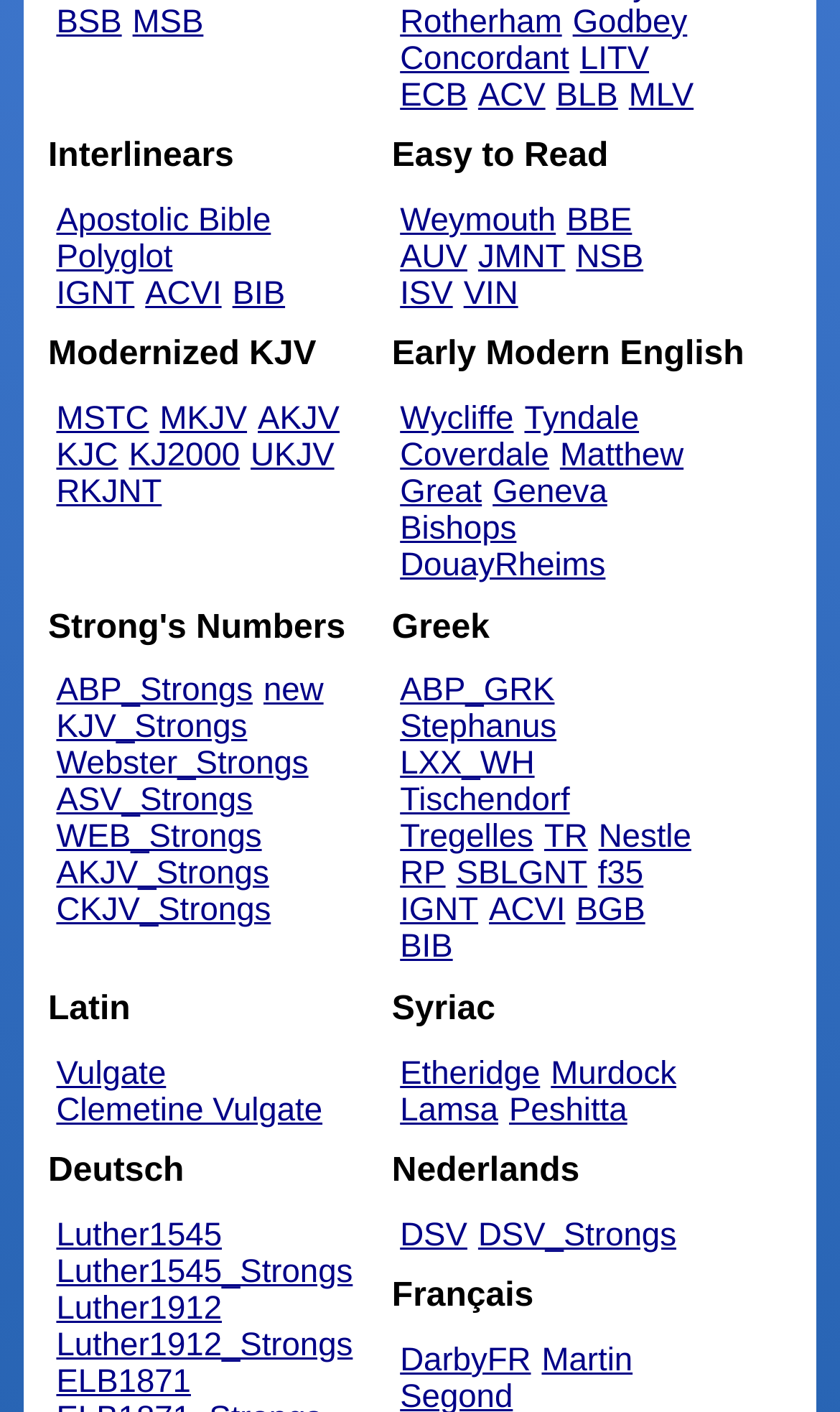Pinpoint the bounding box coordinates of the element you need to click to execute the following instruction: "View the 'Interlinears' section". The bounding box should be represented by four float numbers between 0 and 1, in the format [left, top, right, bottom].

[0.057, 0.098, 0.447, 0.125]